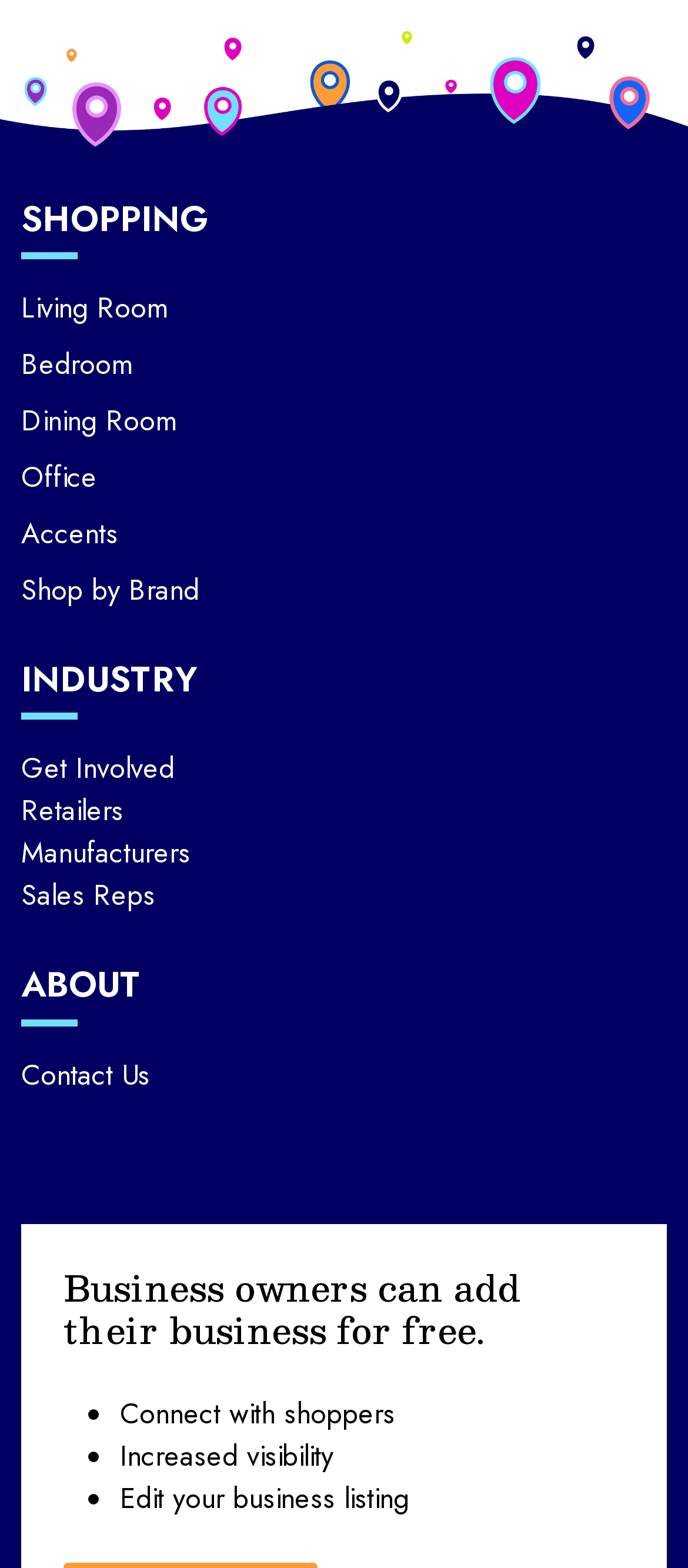From the webpage screenshot, identify the region described by Sales Reps. Provide the bounding box coordinates as (top-left x, top-left y, bottom-right x, bottom-right y), with each value being a floating point number between 0 and 1.

[0.031, 0.558, 0.226, 0.584]